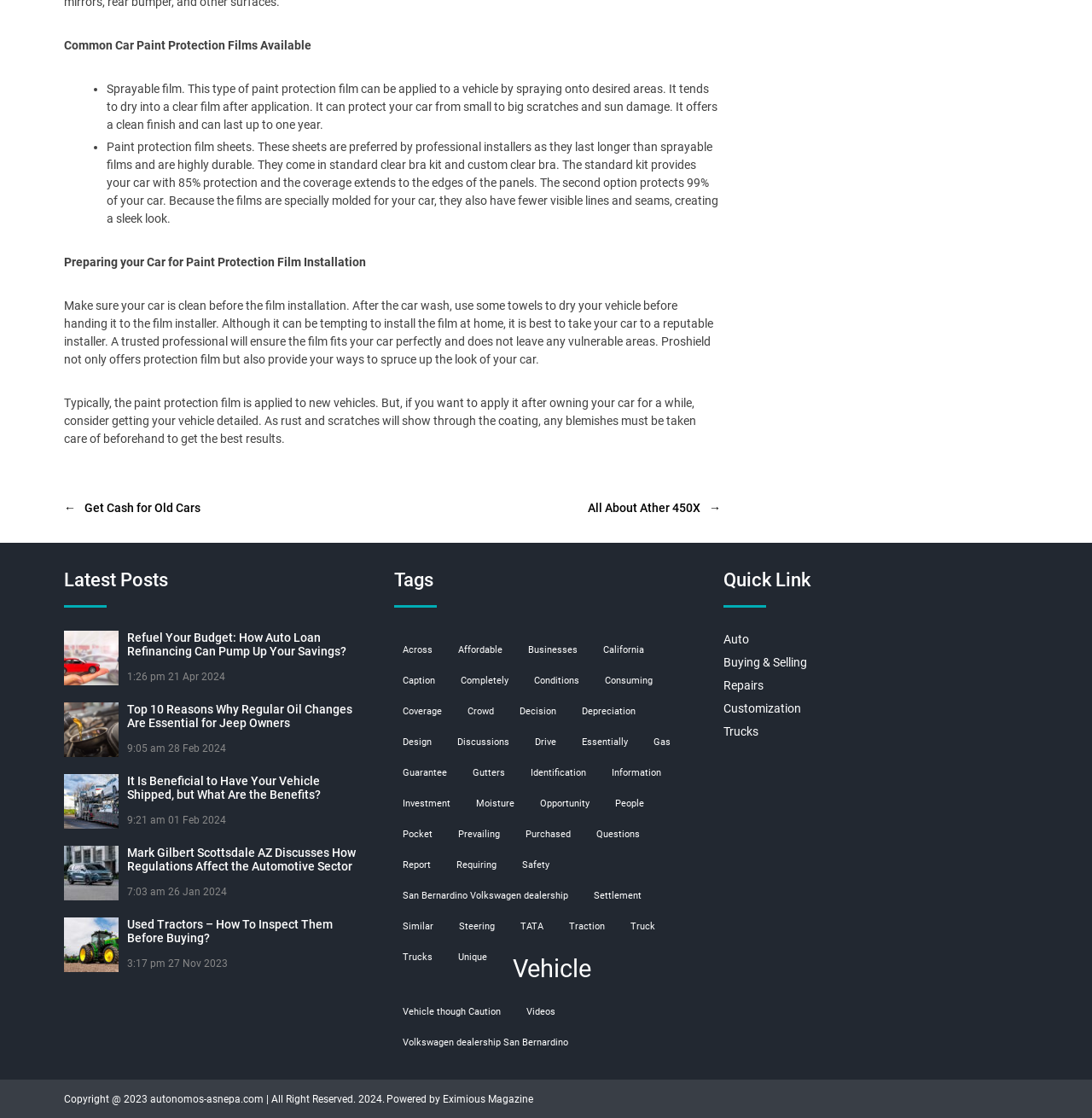Determine the bounding box coordinates of the clickable region to follow the instruction: "View 'Top 10 Reasons Why Regular Oil Changes Are Essential for Jeep Owners'".

[0.116, 0.629, 0.323, 0.653]